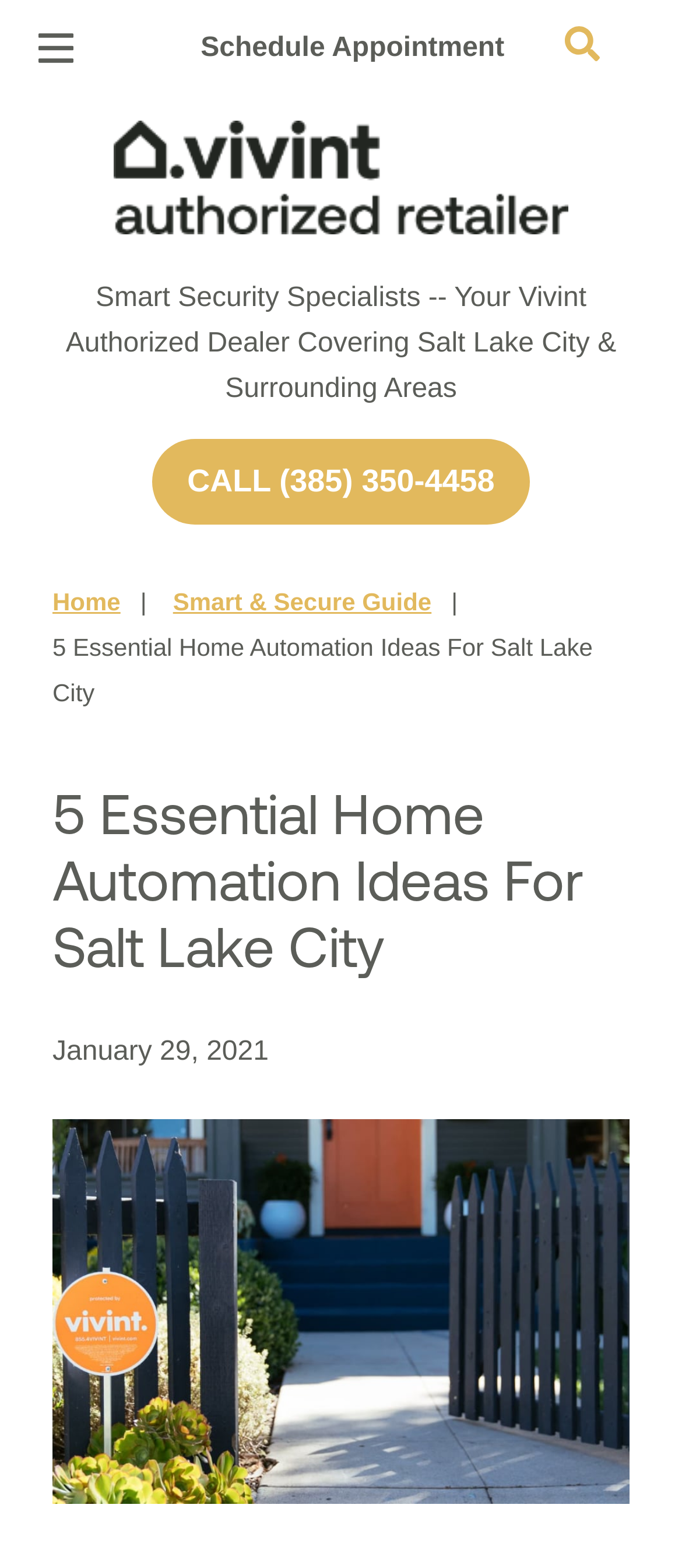Can you find the bounding box coordinates for the element that needs to be clicked to execute this instruction: "Open the menu"? The coordinates should be given as four float numbers between 0 and 1, i.e., [left, top, right, bottom].

[0.055, 0.017, 0.107, 0.043]